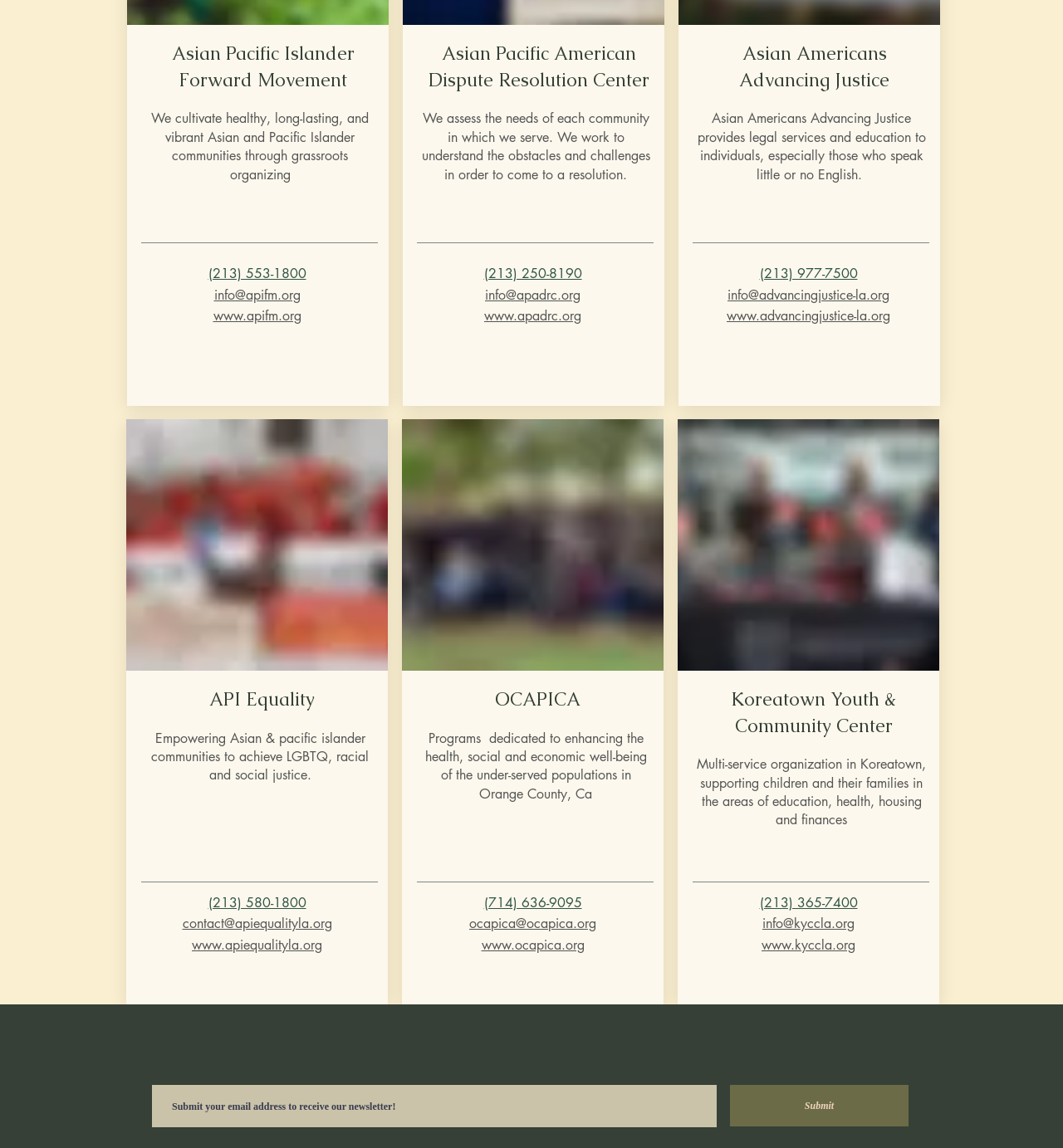Please determine the bounding box coordinates for the element that should be clicked to follow these instructions: "View OCAPICA's Instagram page".

[0.484, 0.841, 0.517, 0.872]